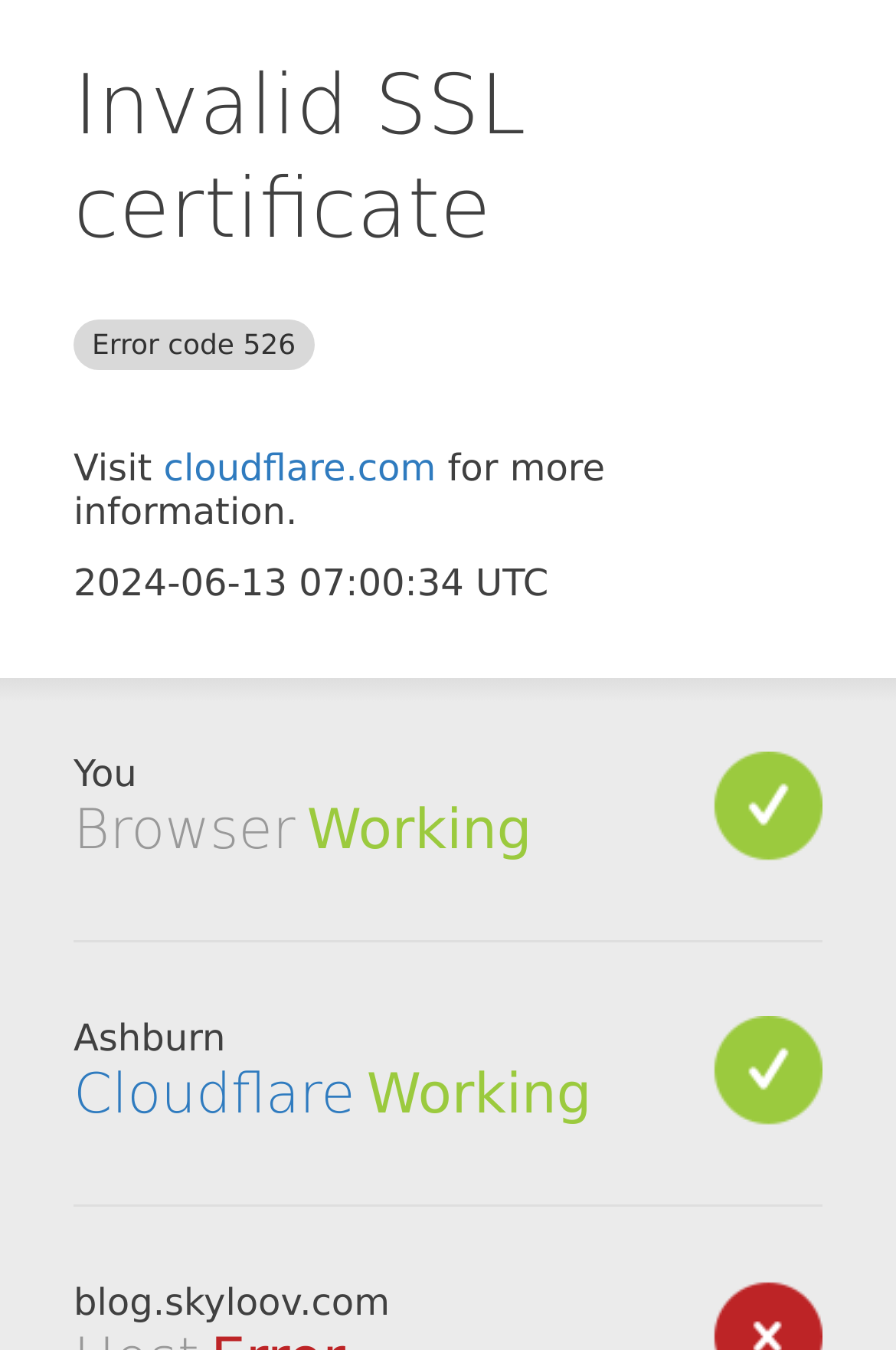Please identify and generate the text content of the webpage's main heading.

Invalid SSL certificate Error code 526